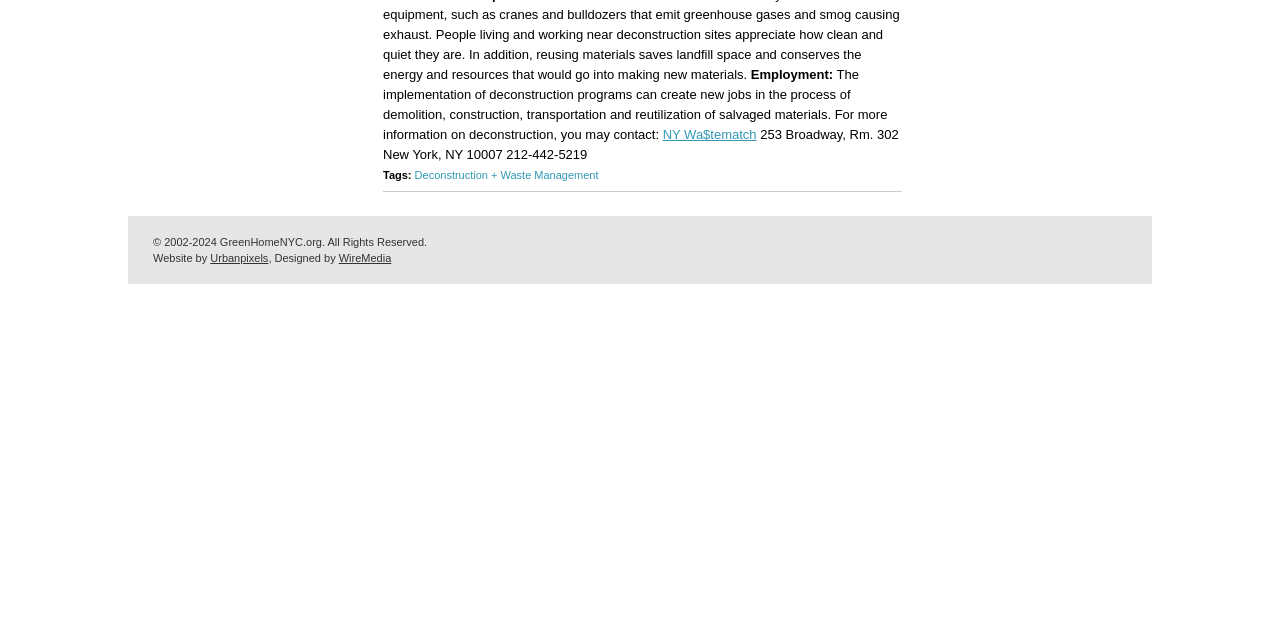Based on the element description "Deconstruction + Waste Management", predict the bounding box coordinates of the UI element.

[0.324, 0.264, 0.468, 0.283]